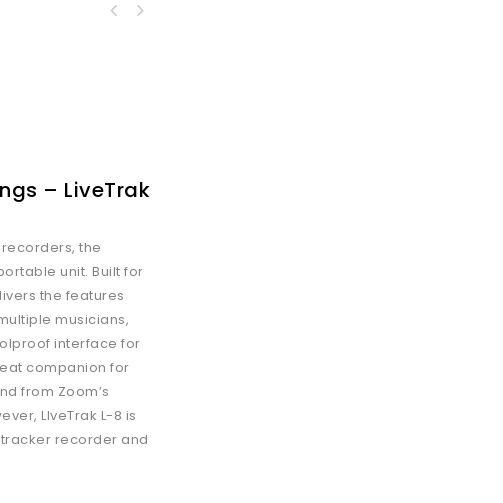Describe all the aspects of the image extensively.

The image showcases the "LiveTrak L-8," a versatile digital mixing console designed for podcasters, musicians, and content creators. It emphasizes the device's compact and portable design, ideal for a variety of recording scenarios. The accompanying text highlights its key features, such as multiple headphone outputs for musicians, onboard sound trigger pads for pre-recorded inserts, and a user-friendly interface for call-in interviews. This powerful mixer is perfect for live sound setups and studio recordings, promising high-quality sound and functionality for both home studios and live performances. The layout is structured to showcase the product's capabilities, appealing to musicians and professionals seeking an all-in-one audio solution.